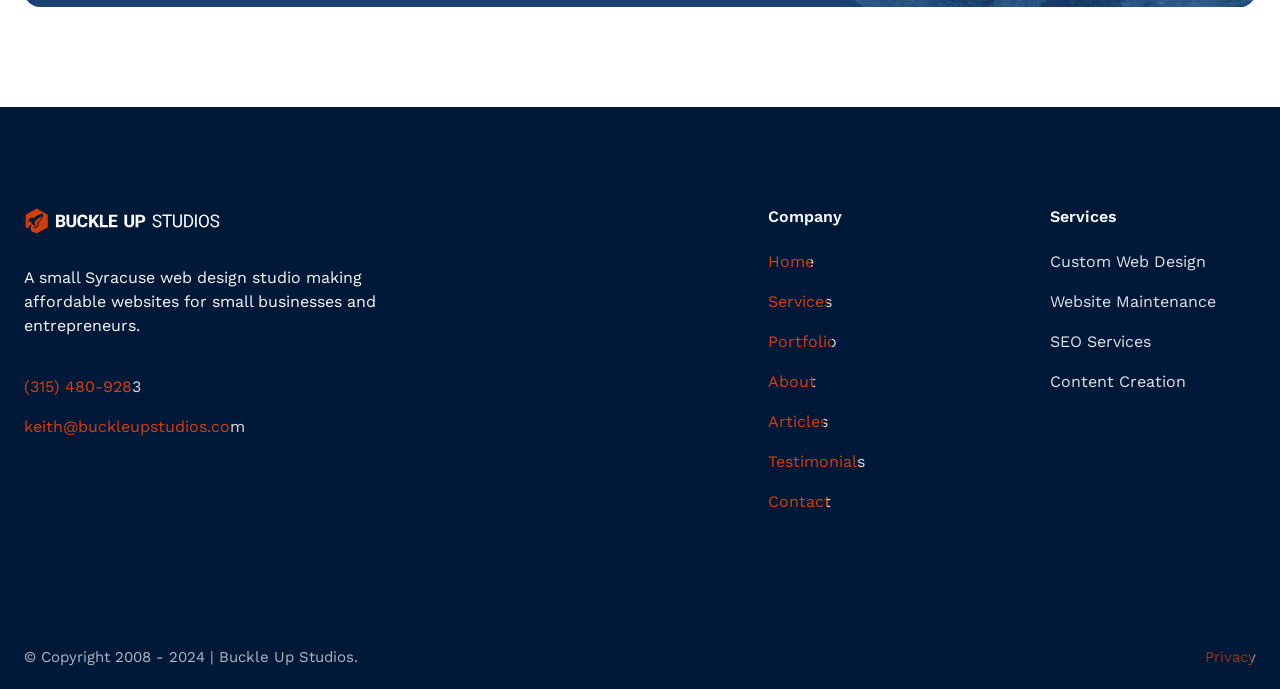Determine the bounding box coordinates for the element that should be clicked to follow this instruction: "view services". The coordinates should be given as four float numbers between 0 and 1, in the format [left, top, right, bottom].

[0.6, 0.421, 0.65, 0.456]